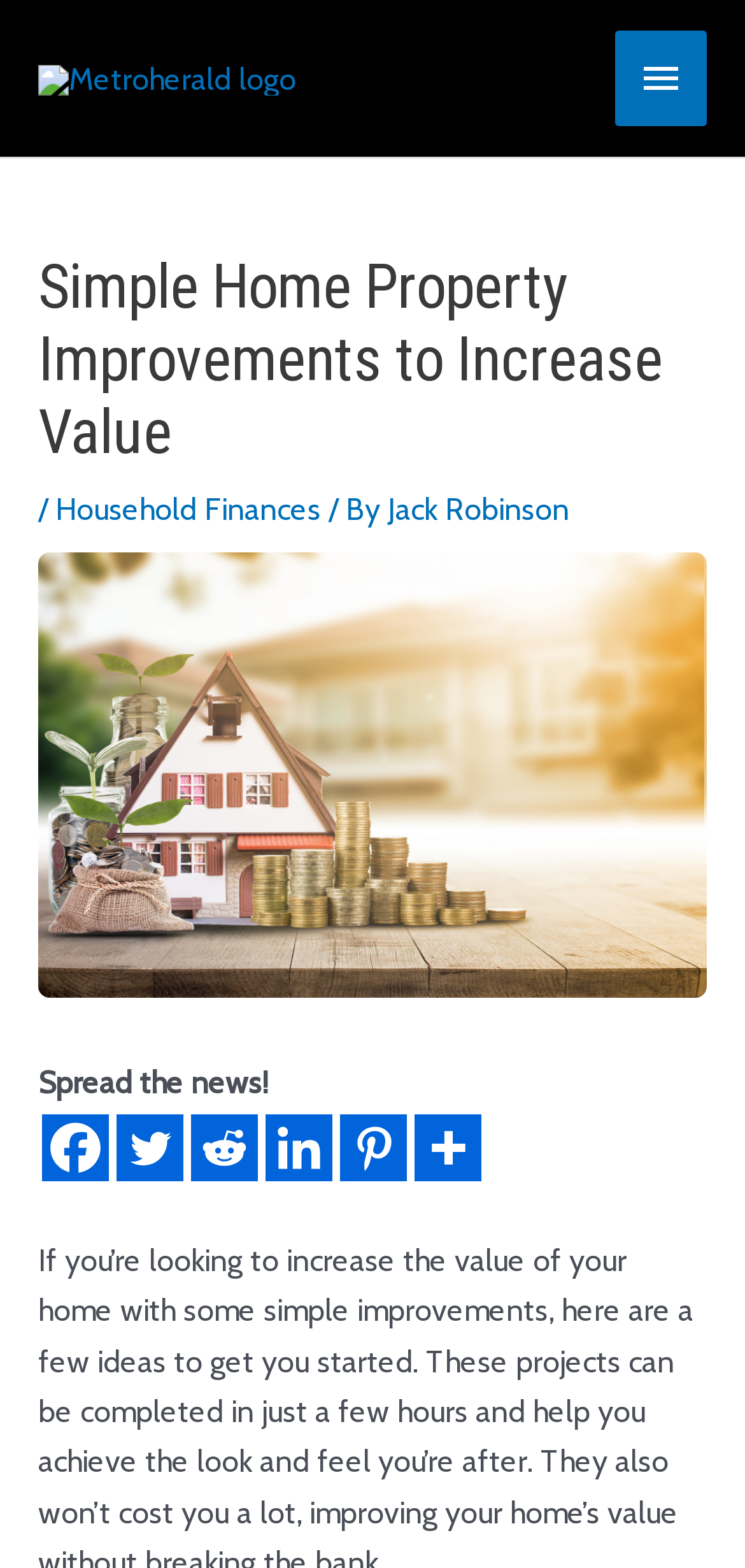Locate the bounding box coordinates of the element that needs to be clicked to carry out the instruction: "Click the Metroherald logo". The coordinates should be given as four float numbers ranging from 0 to 1, i.e., [left, top, right, bottom].

[0.051, 0.037, 0.397, 0.061]